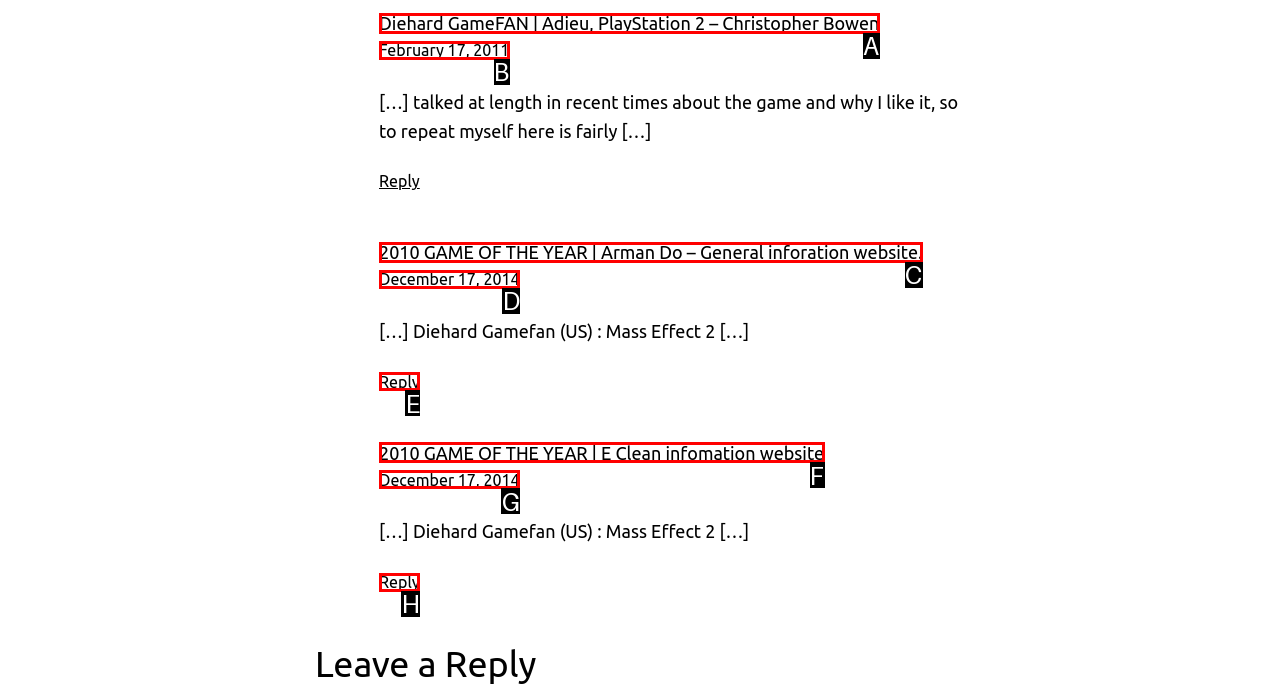Point out the option that aligns with the description: February 17, 2011
Provide the letter of the corresponding choice directly.

B